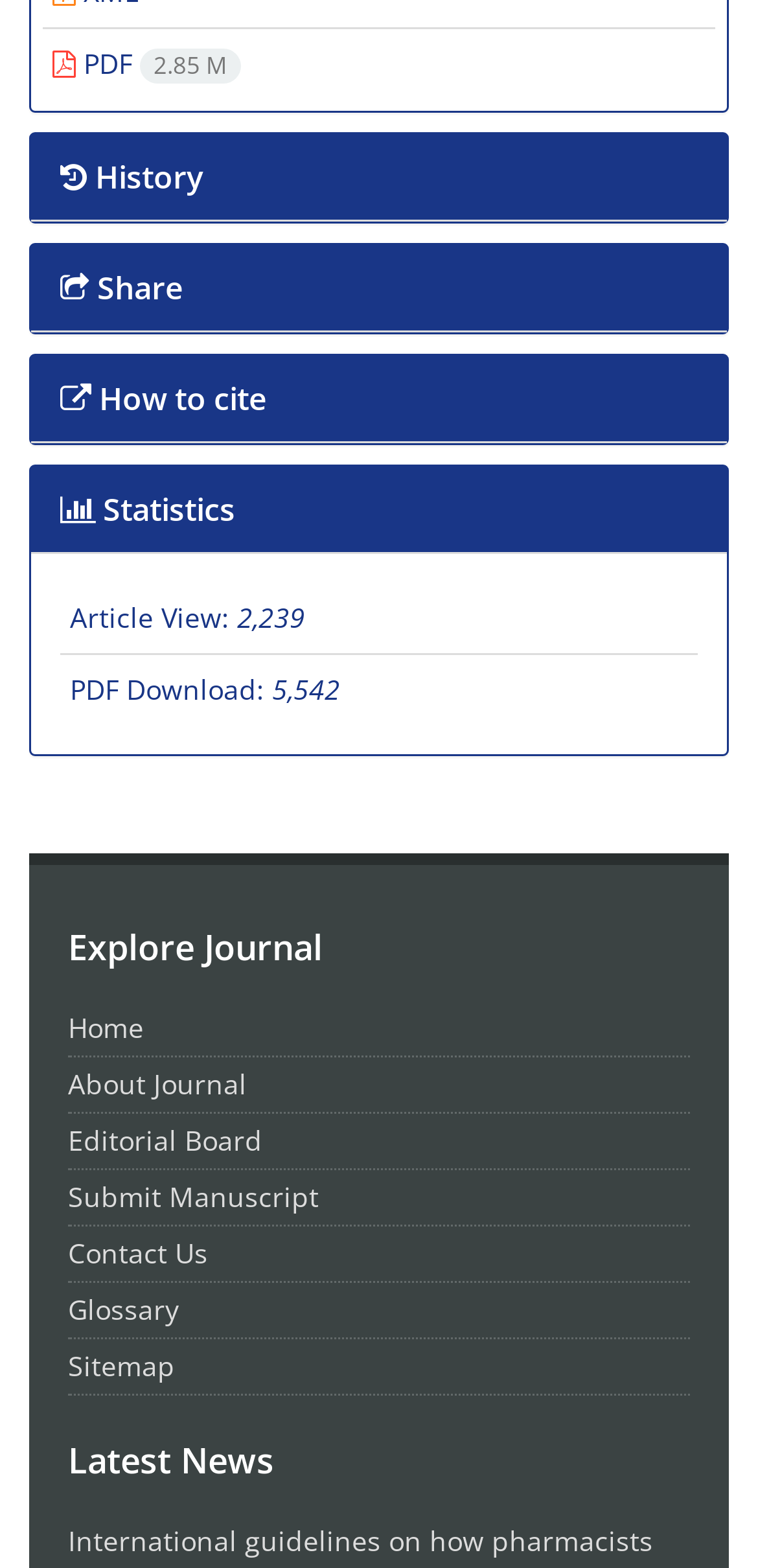What are the available options under 'Explore Journal'?
Based on the visual details in the image, please answer the question thoroughly.

I found the answer by looking at the 'Explore Journal' section, where it lists several options, including Home, About Journal, Editorial Board, Submit Manuscript, Contact Us, Glossary, and Sitemap.